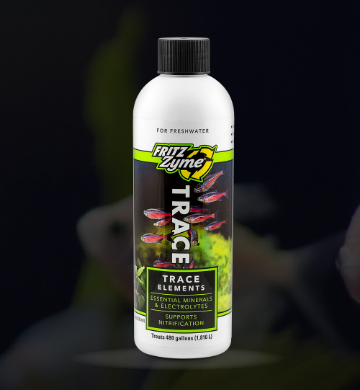What is the purpose of FritzZyme Trace?
Can you give a detailed and elaborate answer to the question?

According to the caption, FritzZyme Trace is designed to provide essential minerals and electrolytes needed for healthy biological activity and nitrification in freshwater aquariums.